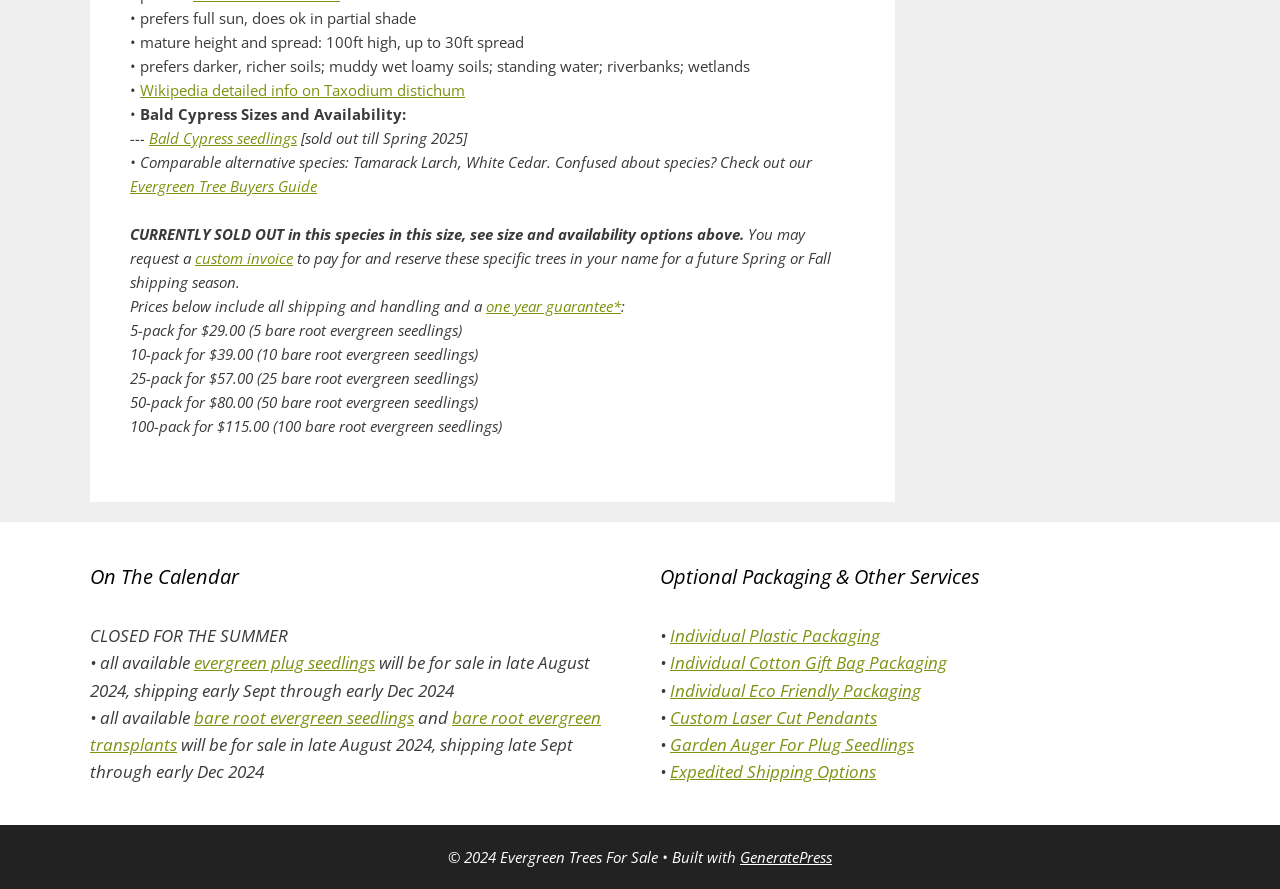Determine the bounding box coordinates of the clickable area required to perform the following instruction: "view Evergreen Tree Buyers Guide". The coordinates should be represented as four float numbers between 0 and 1: [left, top, right, bottom].

[0.102, 0.198, 0.248, 0.221]